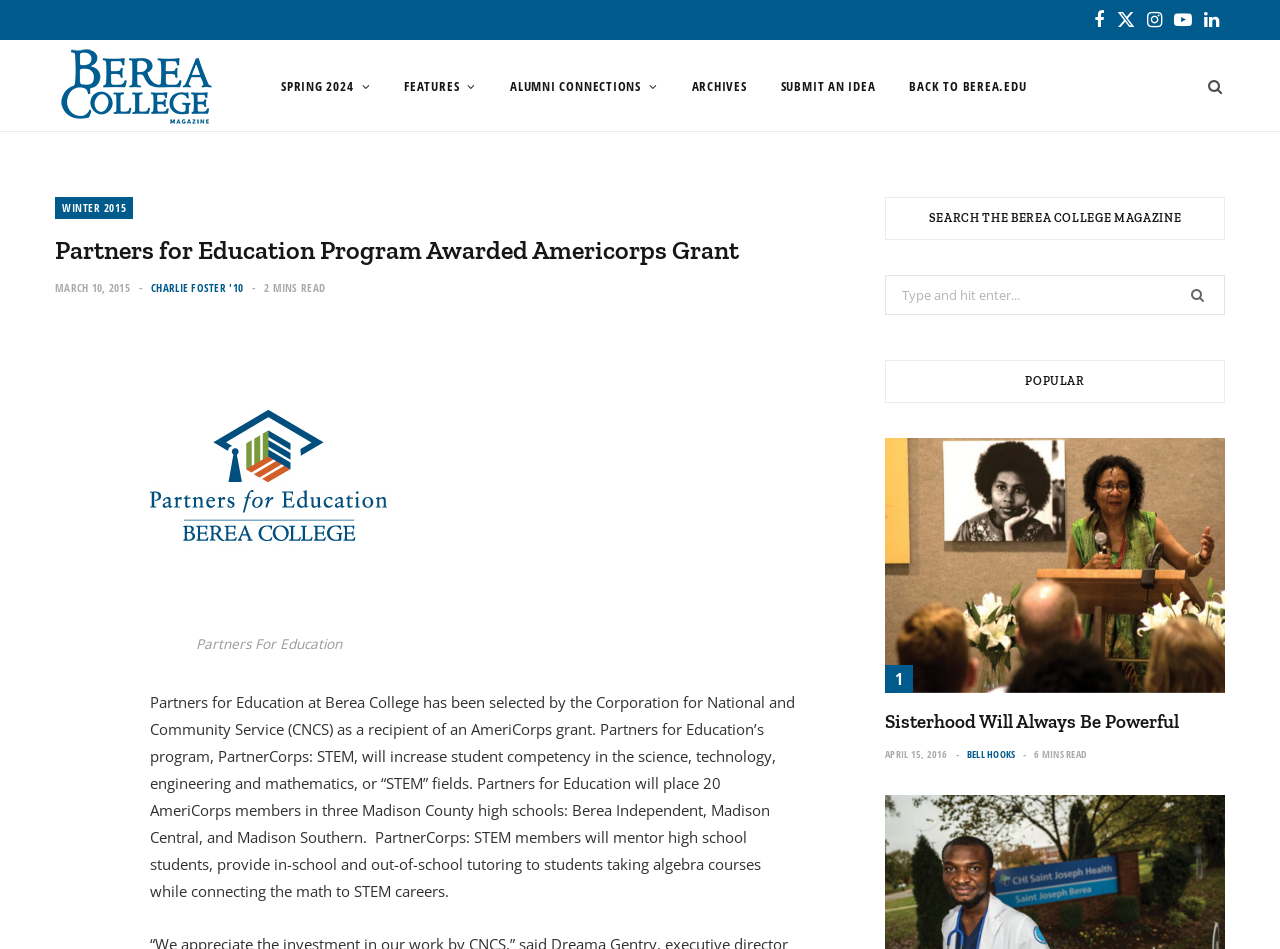Using the description: "5 Simple Techniques For mzplay", determine the UI element's bounding box coordinates. Ensure the coordinates are in the format of four float numbers between 0 and 1, i.e., [left, top, right, bottom].

None